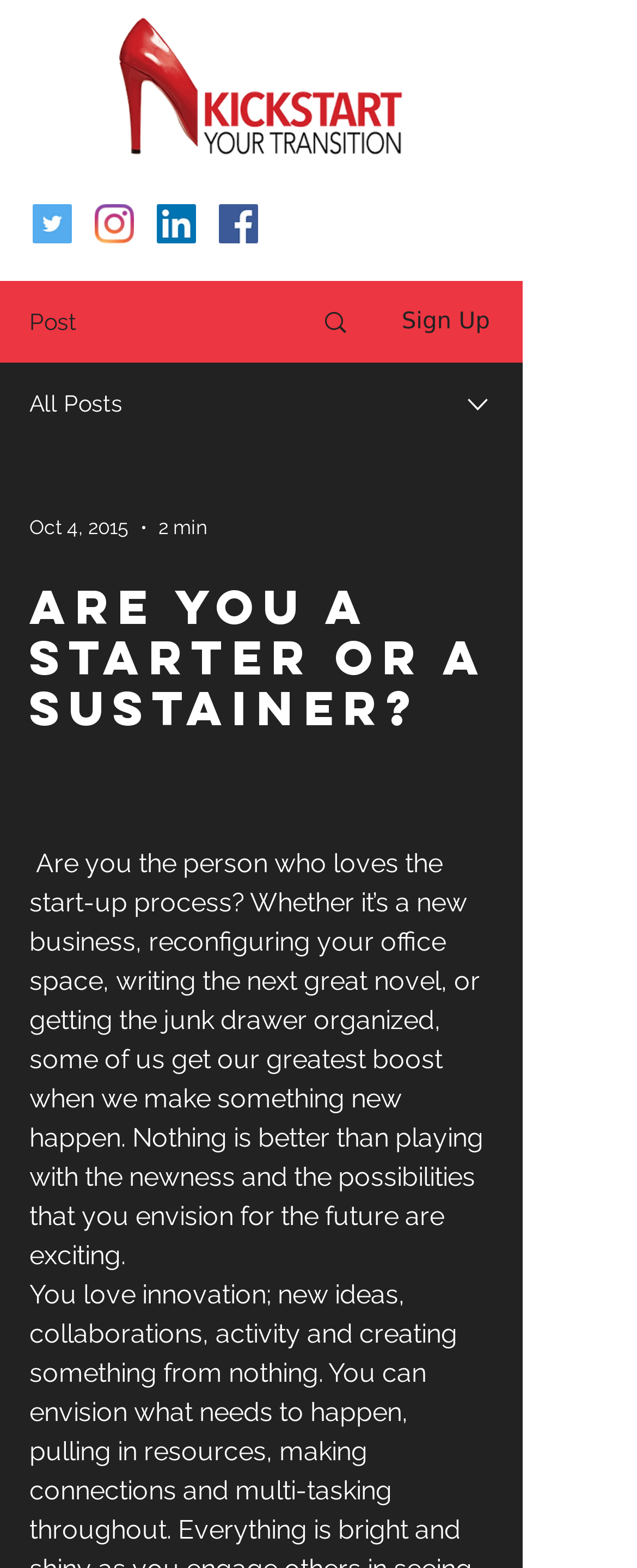Analyze and describe the webpage in a detailed narrative.

This webpage appears to be a blog or article page, with a focus on personal development and productivity. At the top left, there is a social bar with links to Twitter, Instagram, LinkedIn, and Facebook, each represented by their respective icons. 

To the right of the social bar, there is a button to open a navigation menu. Below the social bar, there is a large image, likely a logo or header image, that spans about half the width of the page. 

On the left side of the page, there is a section with a heading "Are You a Starter or a Sustainer?" in a large font. Below the heading, there is a paragraph of text that discusses the joy of starting new projects and making something new happen. The text is quite long and takes up about a third of the page.

Above the heading, there are a few links and images, including a "Post" button, a "Sign Up" button, and an "All Posts" link. There is also a combobox that allows users to select a date, with options ranging from October 4, 2015, and a duration of 2 minutes.

Overall, the page has a clean and simple layout, with a focus on the main article and a few navigation elements on the side.